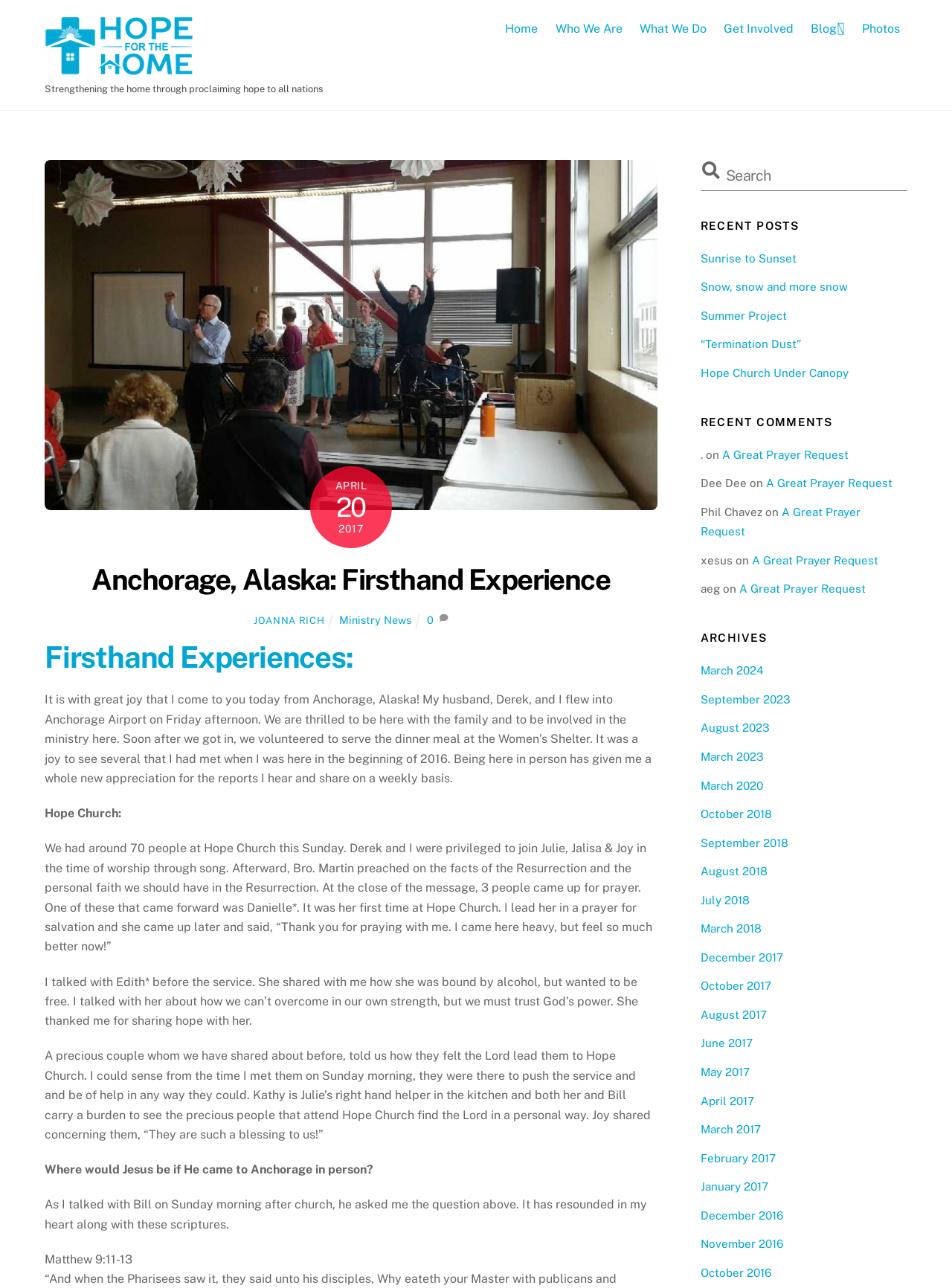Highlight the bounding box coordinates of the region I should click on to meet the following instruction: "Read the 'Anchorage, Alaska: Firsthand Experience' blog post".

[0.096, 0.437, 0.641, 0.463]